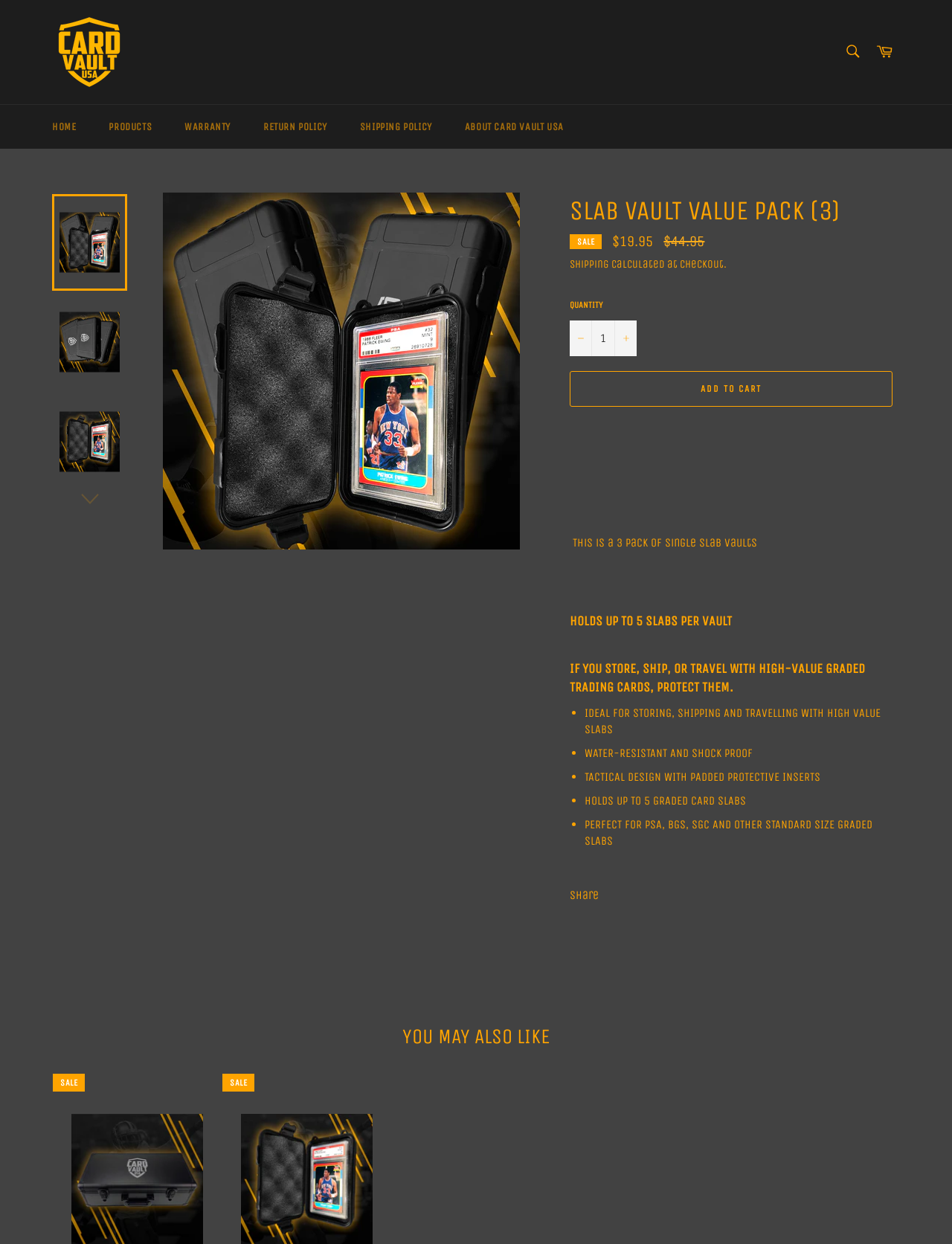Determine the coordinates of the bounding box for the clickable area needed to execute this instruction: "Go to home page".

[0.039, 0.084, 0.096, 0.12]